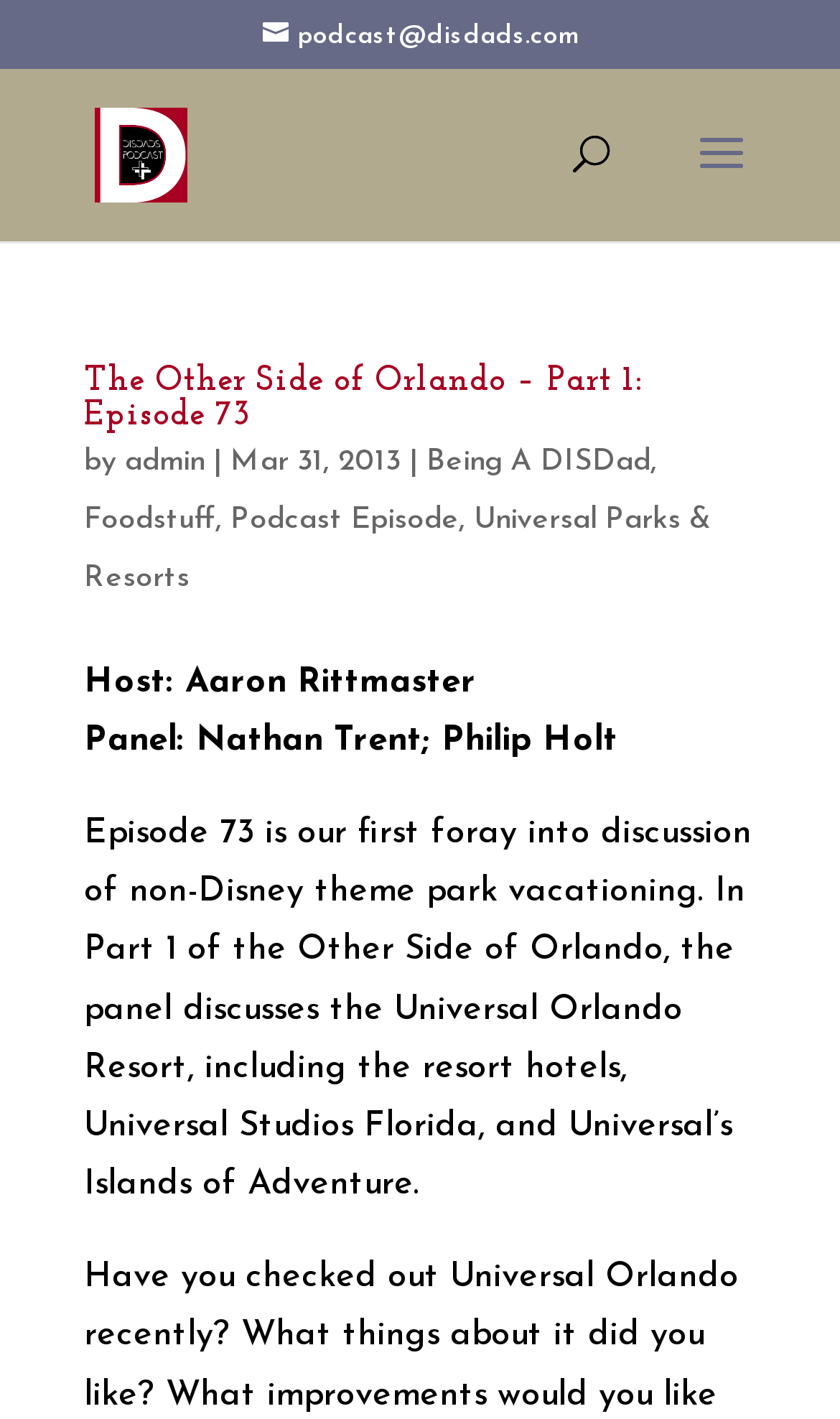Please specify the bounding box coordinates of the clickable region to carry out the following instruction: "go to DISDads homepage". The coordinates should be four float numbers between 0 and 1, in the format [left, top, right, bottom].

[0.113, 0.096, 0.224, 0.12]